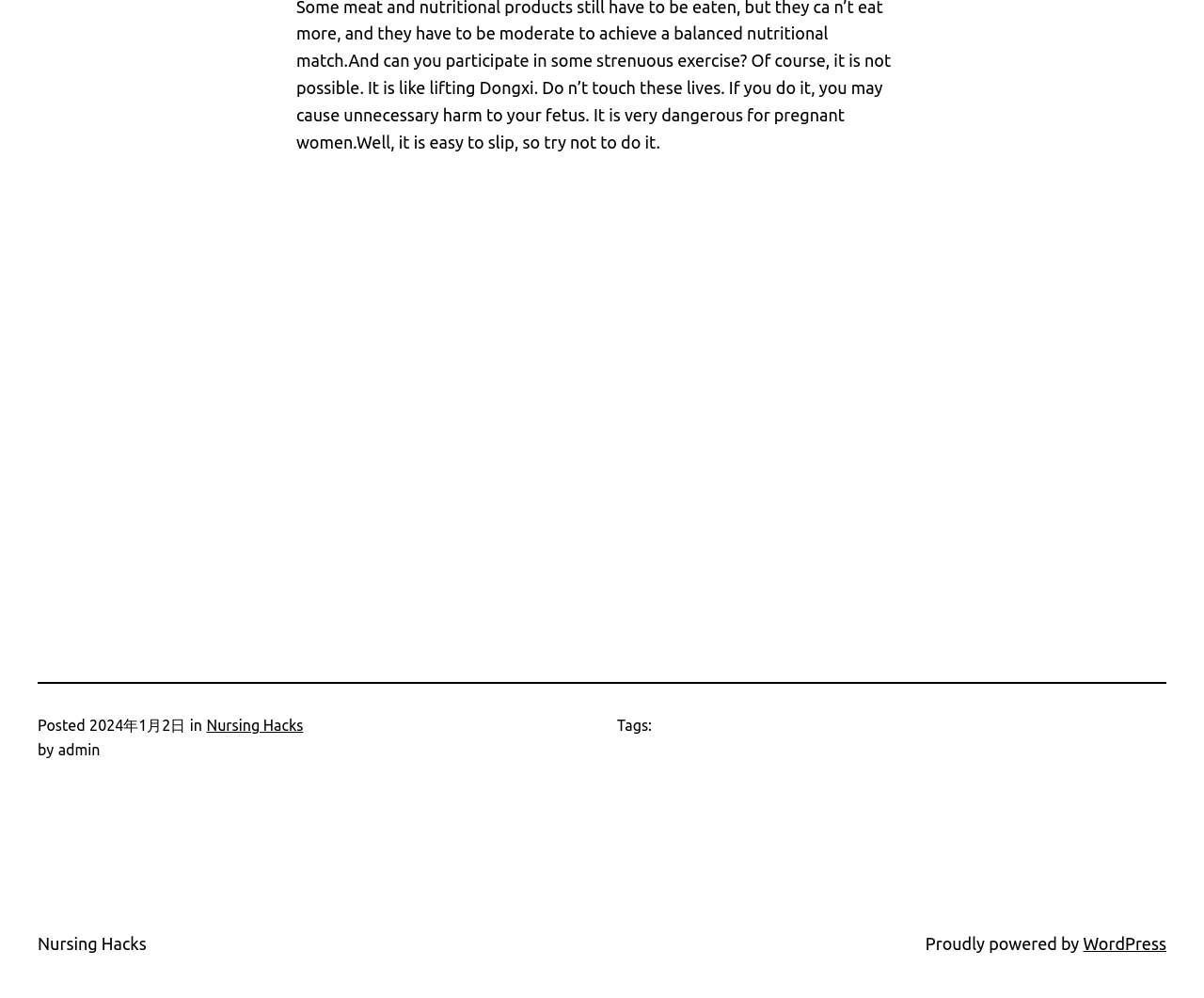What is the author of the post?
Please provide a detailed and comprehensive answer to the question.

I found the author by looking at the StaticText element with the text 'admin' which is a child of the root element and is located near the 'by' text.